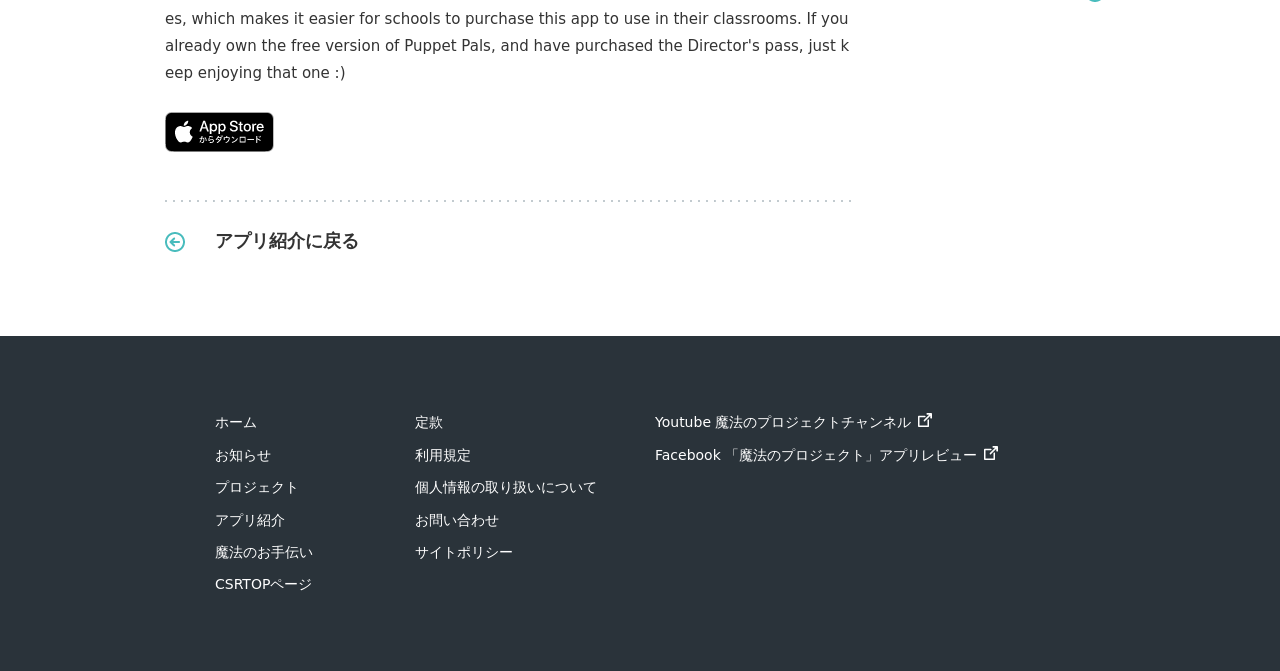Please give a short response to the question using one word or a phrase:
What is the second link from the top?

アプリ紹介に戻る